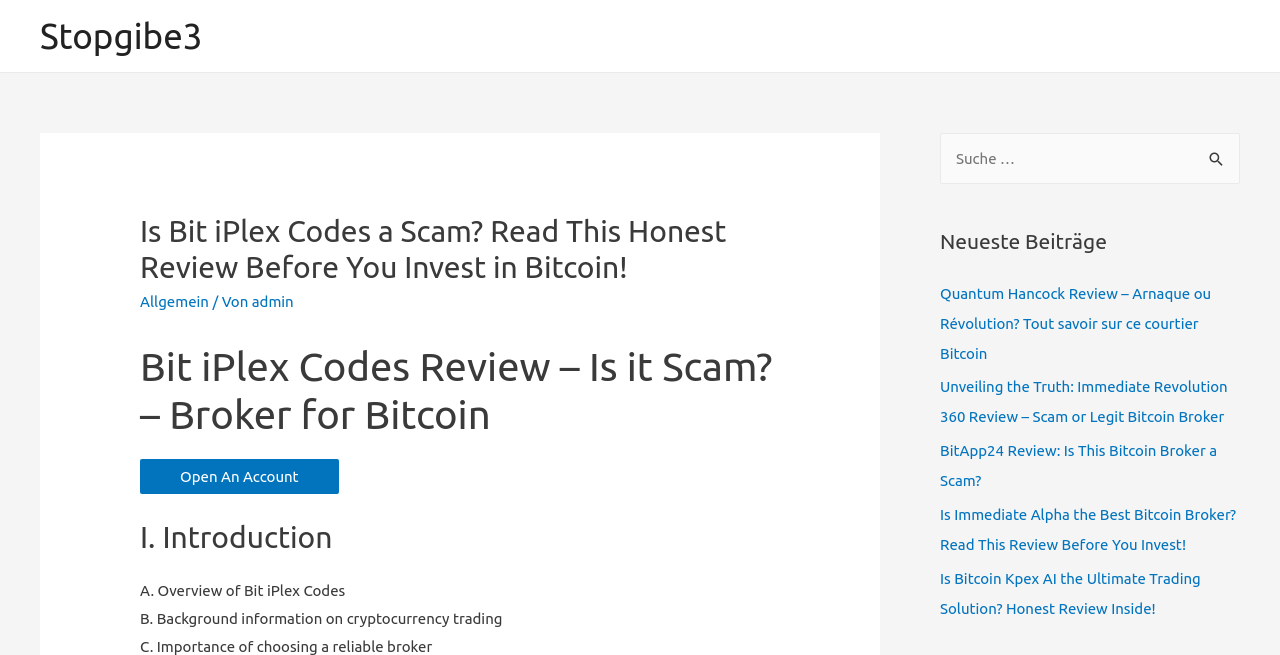Please specify the bounding box coordinates in the format (top-left x, top-left y, bottom-right x, bottom-right y), with values ranging from 0 to 1. Identify the bounding box for the UI component described as follows: Open An Account

[0.109, 0.714, 0.265, 0.74]